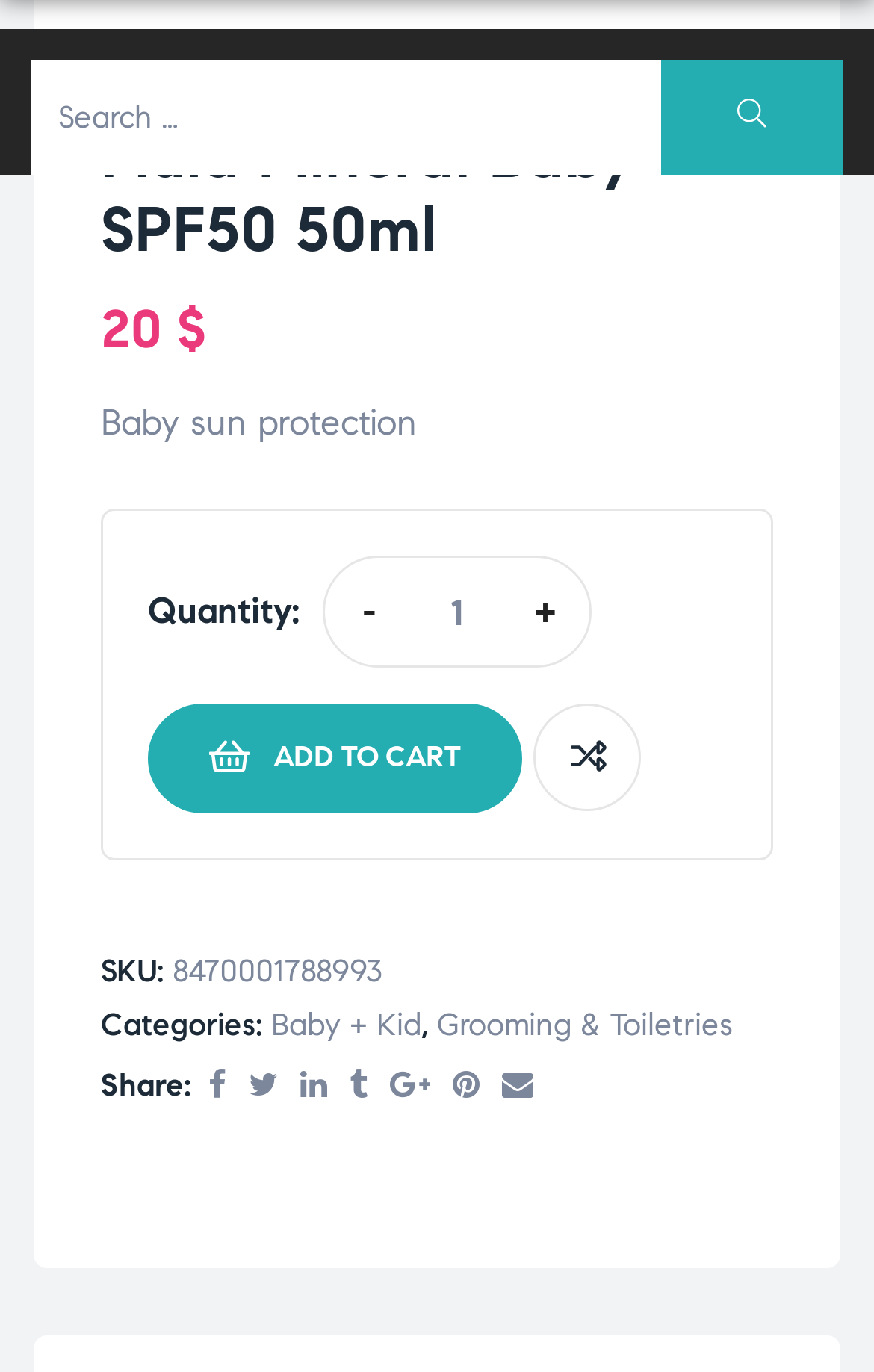Refer to the screenshot and answer the following question in detail:
What categories does the product belong to?

The categories that the product belongs to can be found in the links below the product description, which are 'Baby + Kid' and 'Grooming & Toiletries'.